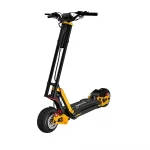How many motors does the InMotion RS have? Using the information from the screenshot, answer with a single word or phrase.

Dual motors